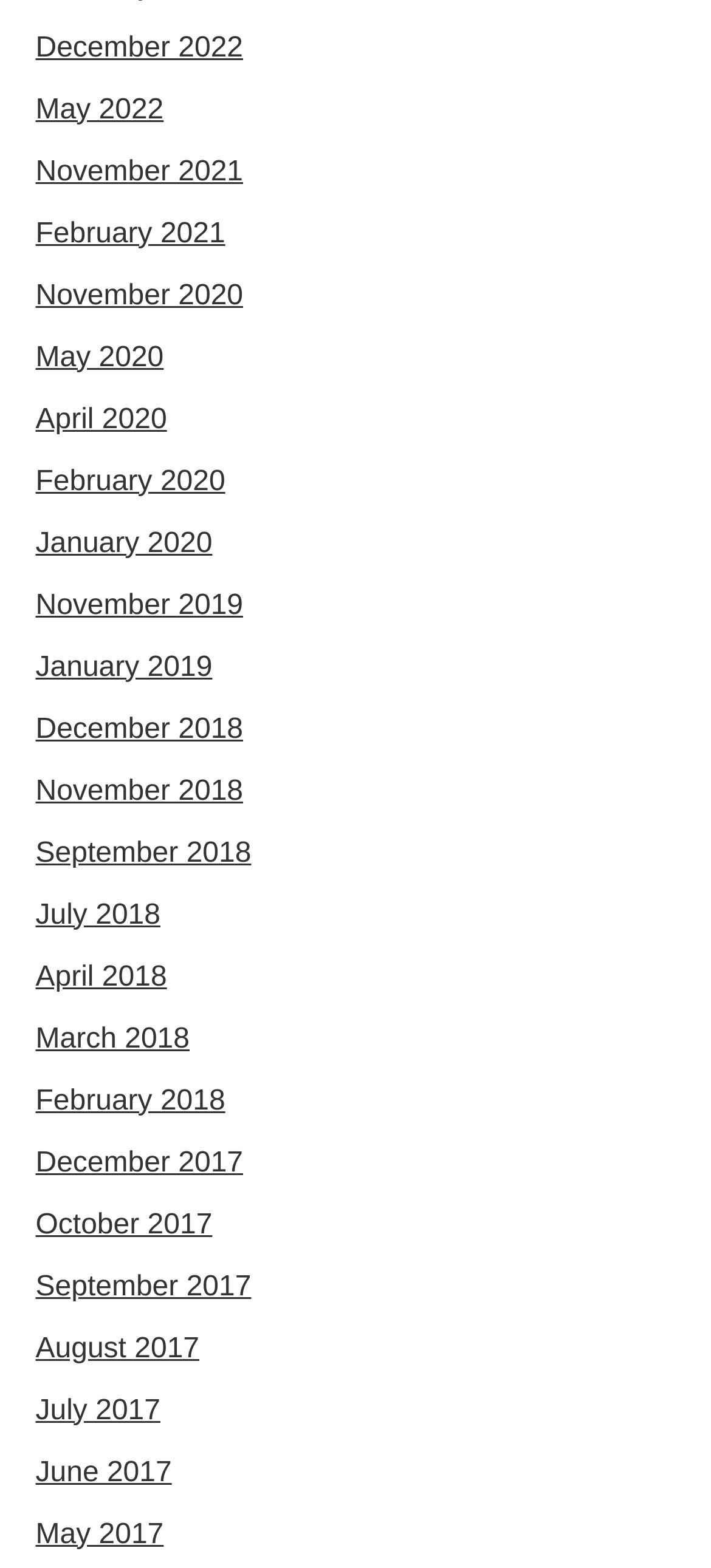Pinpoint the bounding box coordinates for the area that should be clicked to perform the following instruction: "browse July 2018".

[0.05, 0.573, 0.226, 0.593]